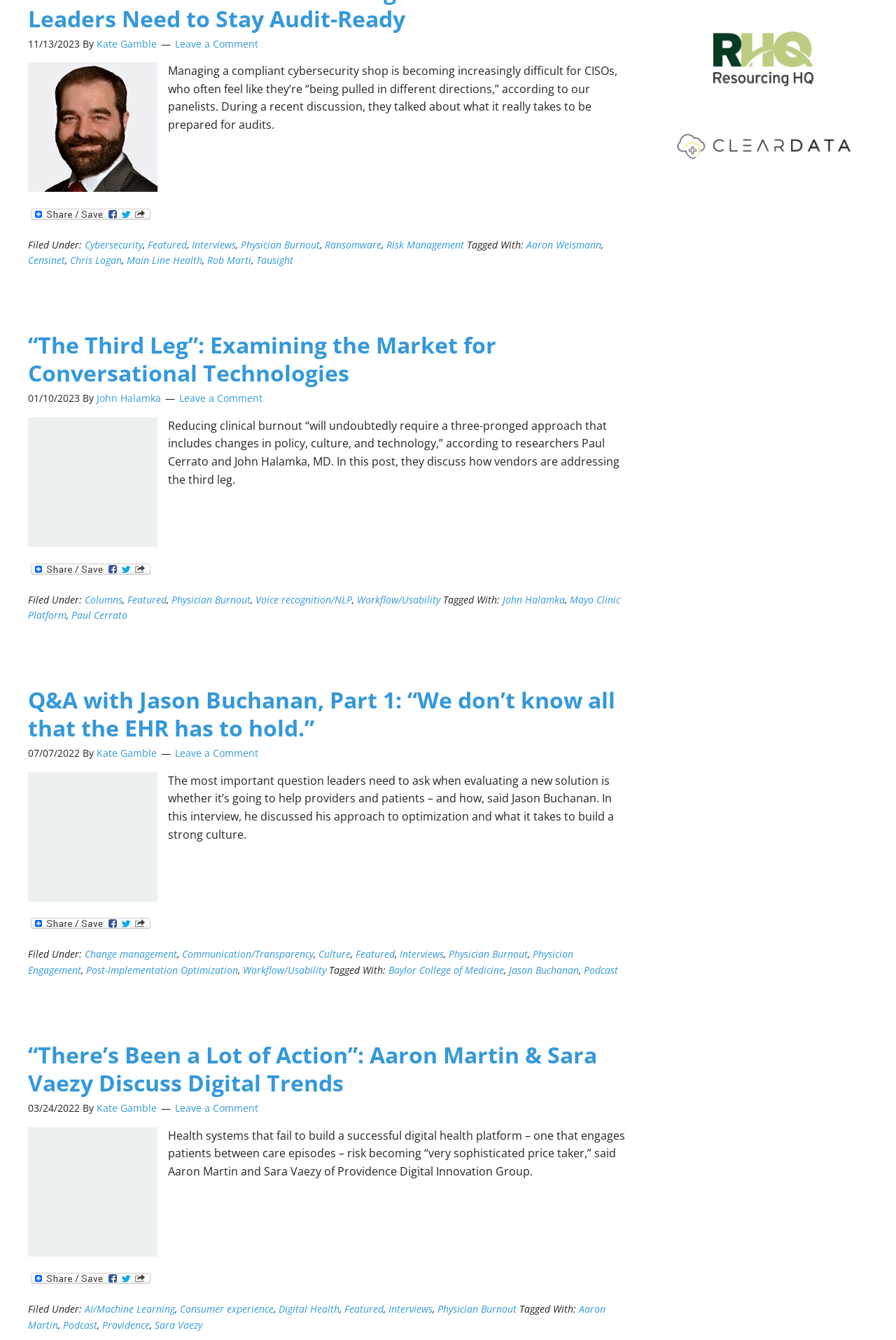Determine the bounding box coordinates of the clickable area required to perform the following instruction: "Click on the 'Share' link". The coordinates should be represented as four float numbers between 0 and 1: [left, top, right, bottom].

[0.031, 0.149, 0.171, 0.166]